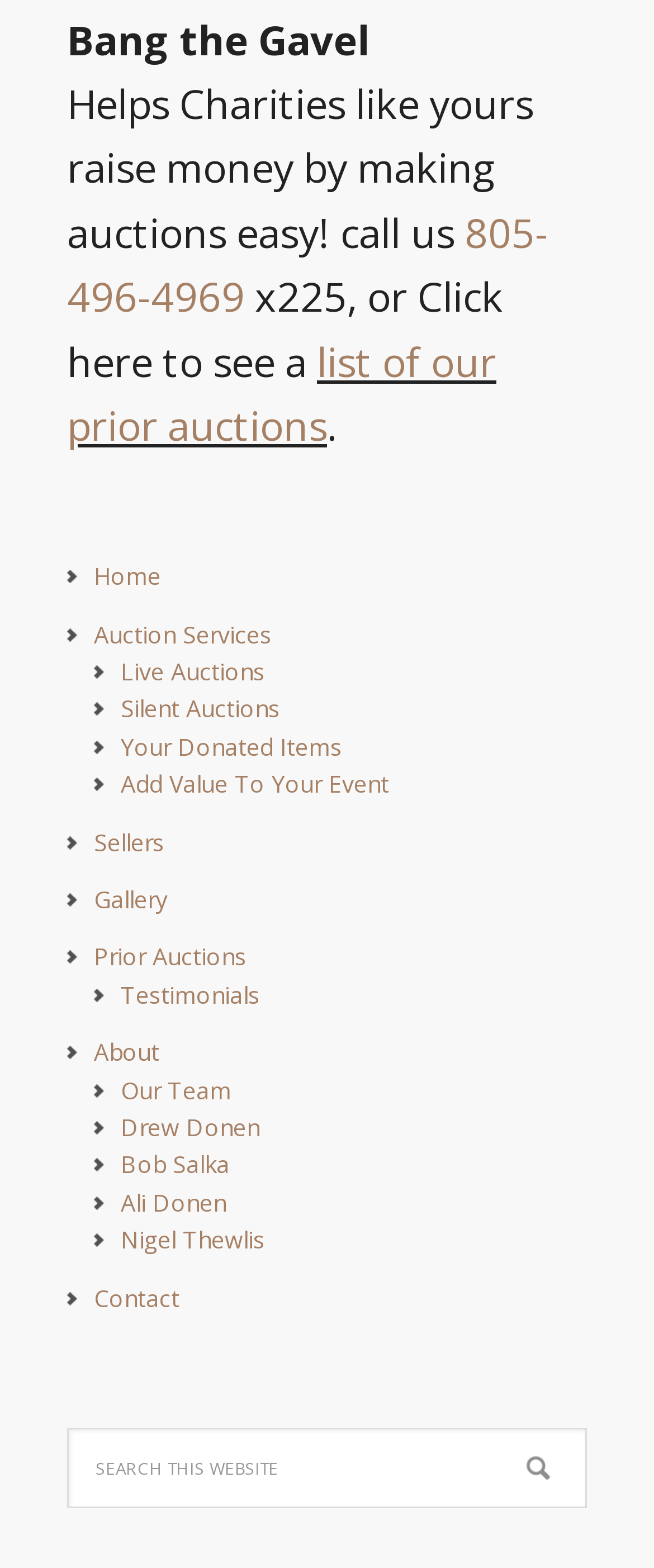Highlight the bounding box coordinates of the region I should click on to meet the following instruction: "Contact us".

[0.144, 0.817, 0.274, 0.837]